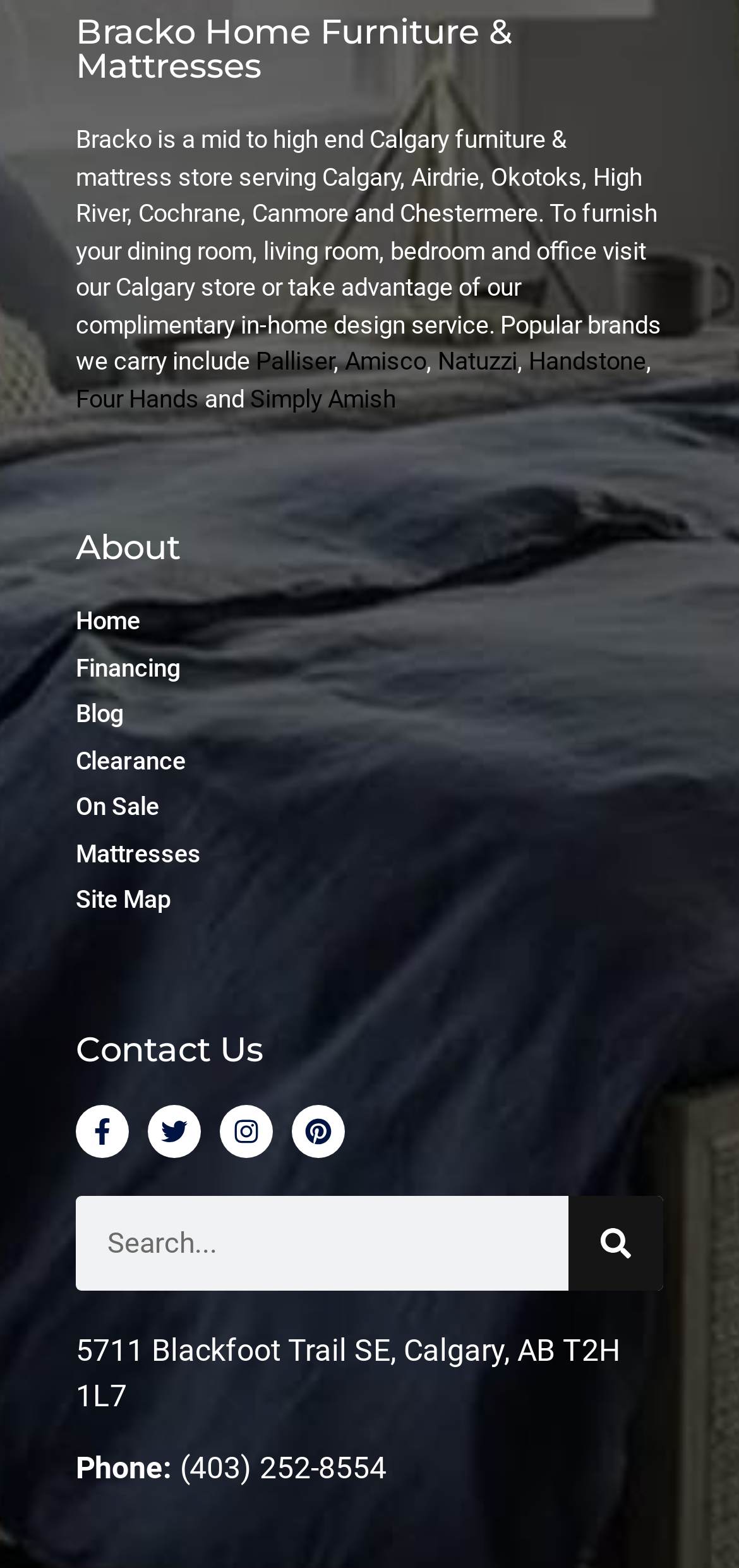Locate the UI element that matches the description aria-label="Search" in the webpage screenshot. Return the bounding box coordinates in the format (top-left x, top-left y, bottom-right x, bottom-right y), with values ranging from 0 to 1.

None